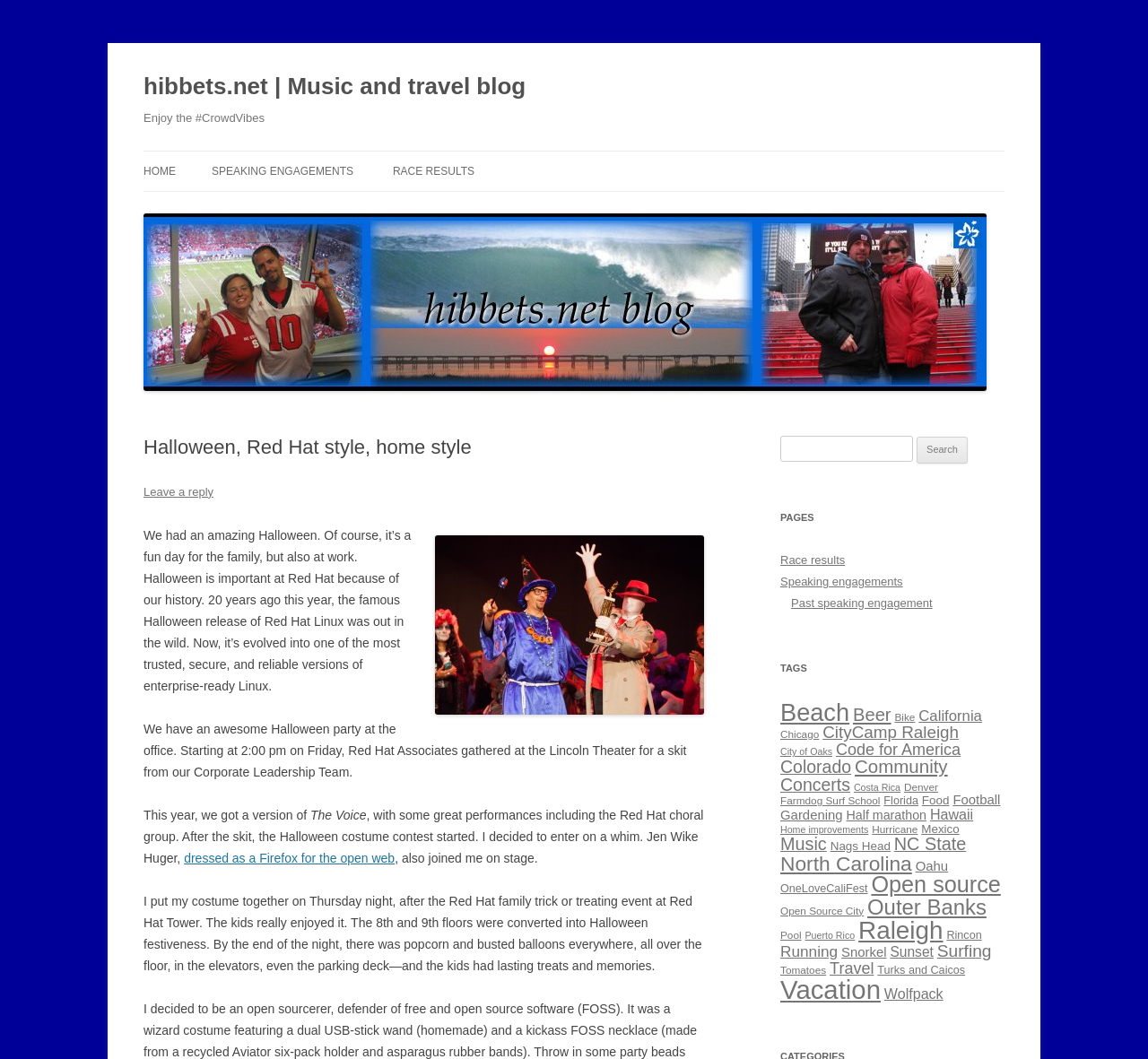Show me the bounding box coordinates of the clickable region to achieve the task as per the instruction: "Search for something".

[0.68, 0.412, 0.795, 0.436]